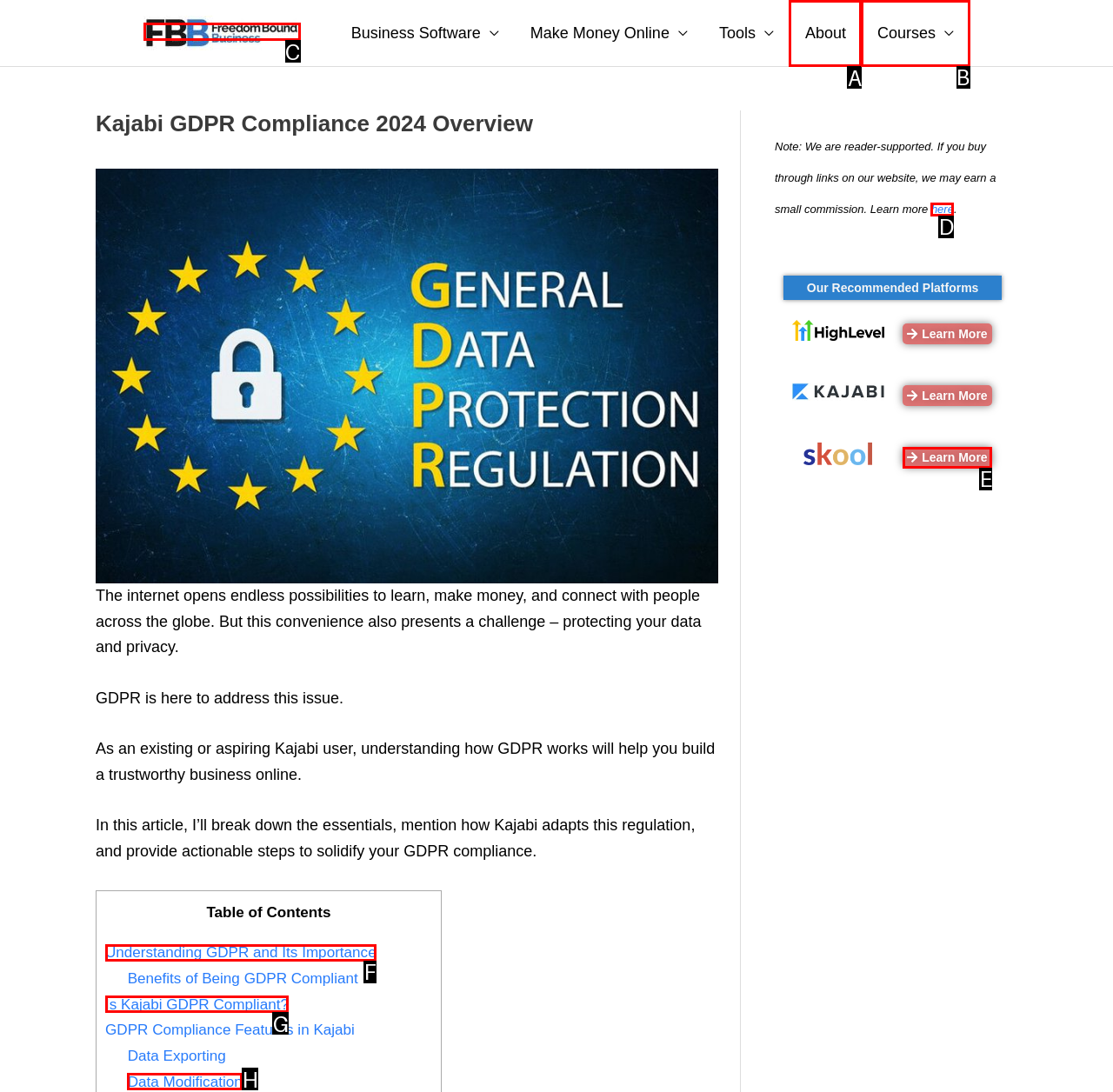From the available options, which lettered element should I click to complete this task: Click the 'About' link?

A